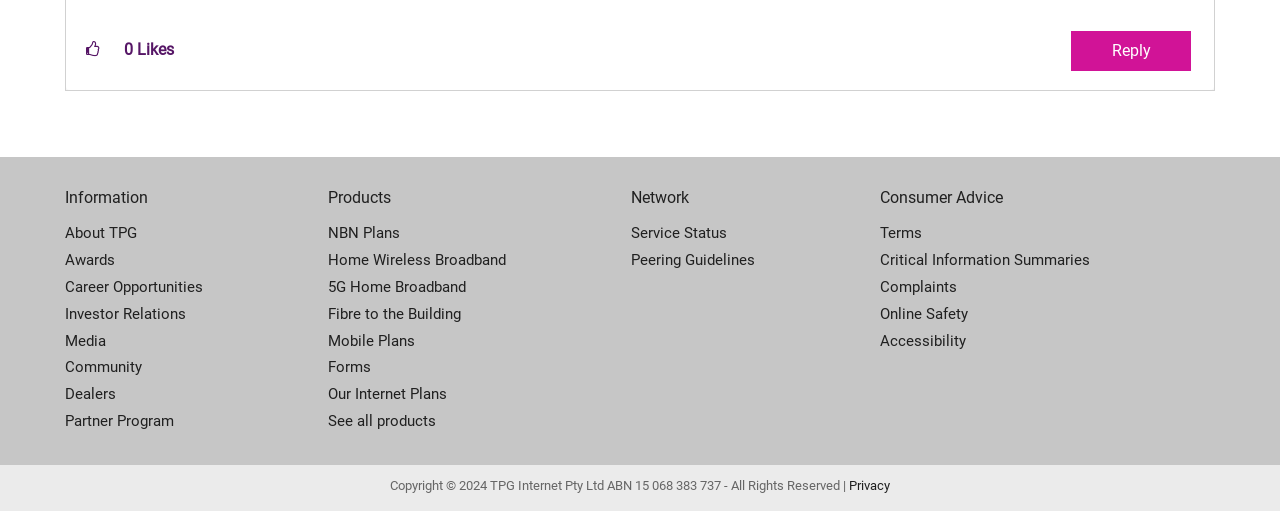Please predict the bounding box coordinates of the element's region where a click is necessary to complete the following instruction: "Give kudos to this post". The coordinates should be represented by four float numbers between 0 and 1, i.e., [left, top, right, bottom].

[0.058, 0.061, 0.088, 0.134]